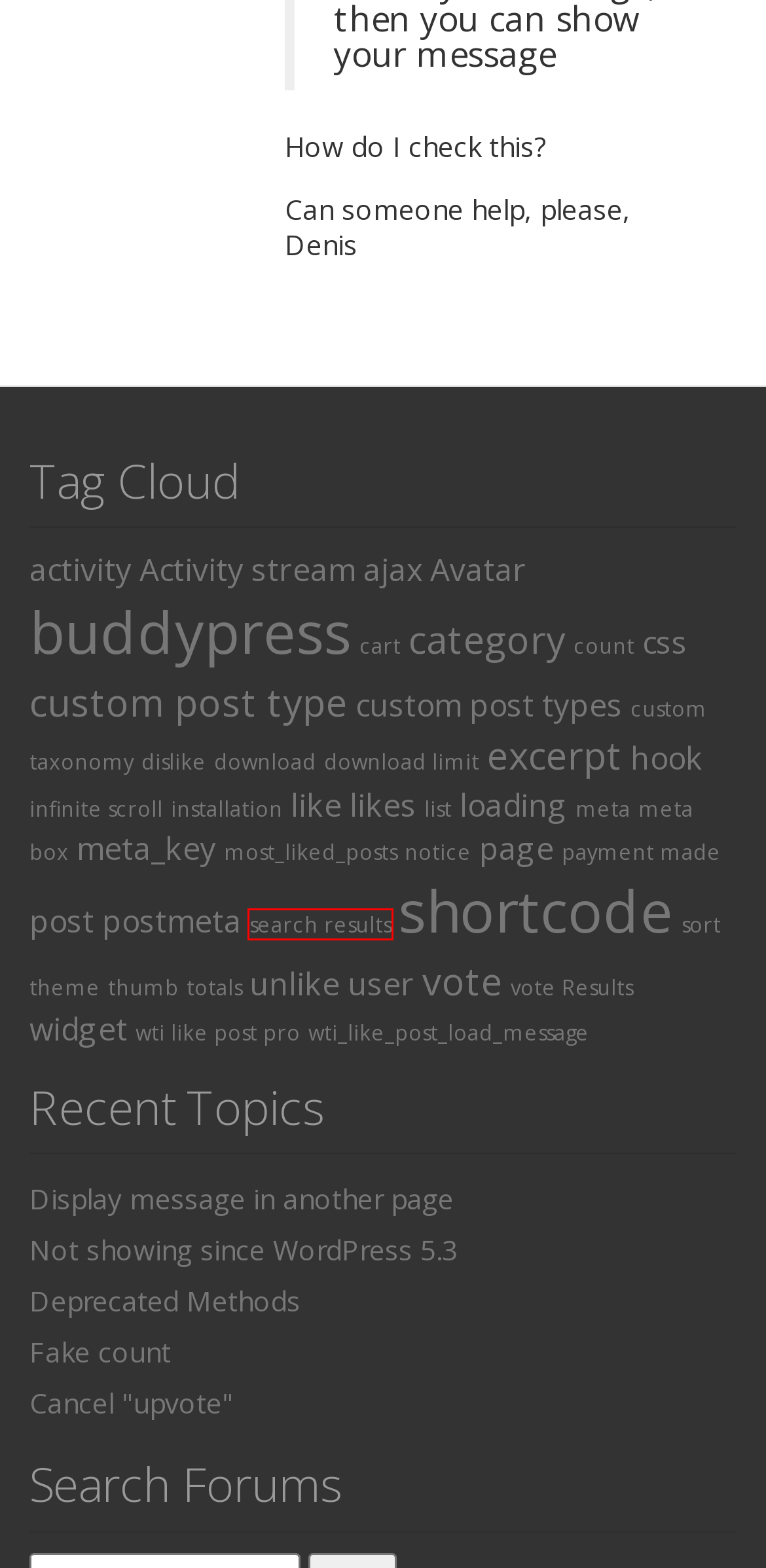Given a screenshot of a webpage featuring a red bounding box, identify the best matching webpage description for the new page after the element within the red box is clicked. Here are the options:
A. Topic Tag: buddypress | WebTechIdeas Support
B. Topic Tag: payment made | WebTechIdeas Support
C. Topic Tag: custom post types | WebTechIdeas Support
D. Topic Tag: page | WebTechIdeas Support
E. Topic Tag: dislike | WebTechIdeas Support
F. Topic Tag: count | WebTechIdeas Support
G. Topic Tag: custom taxonomy | WebTechIdeas Support
H. Topic Tag: search results | WebTechIdeas Support

H